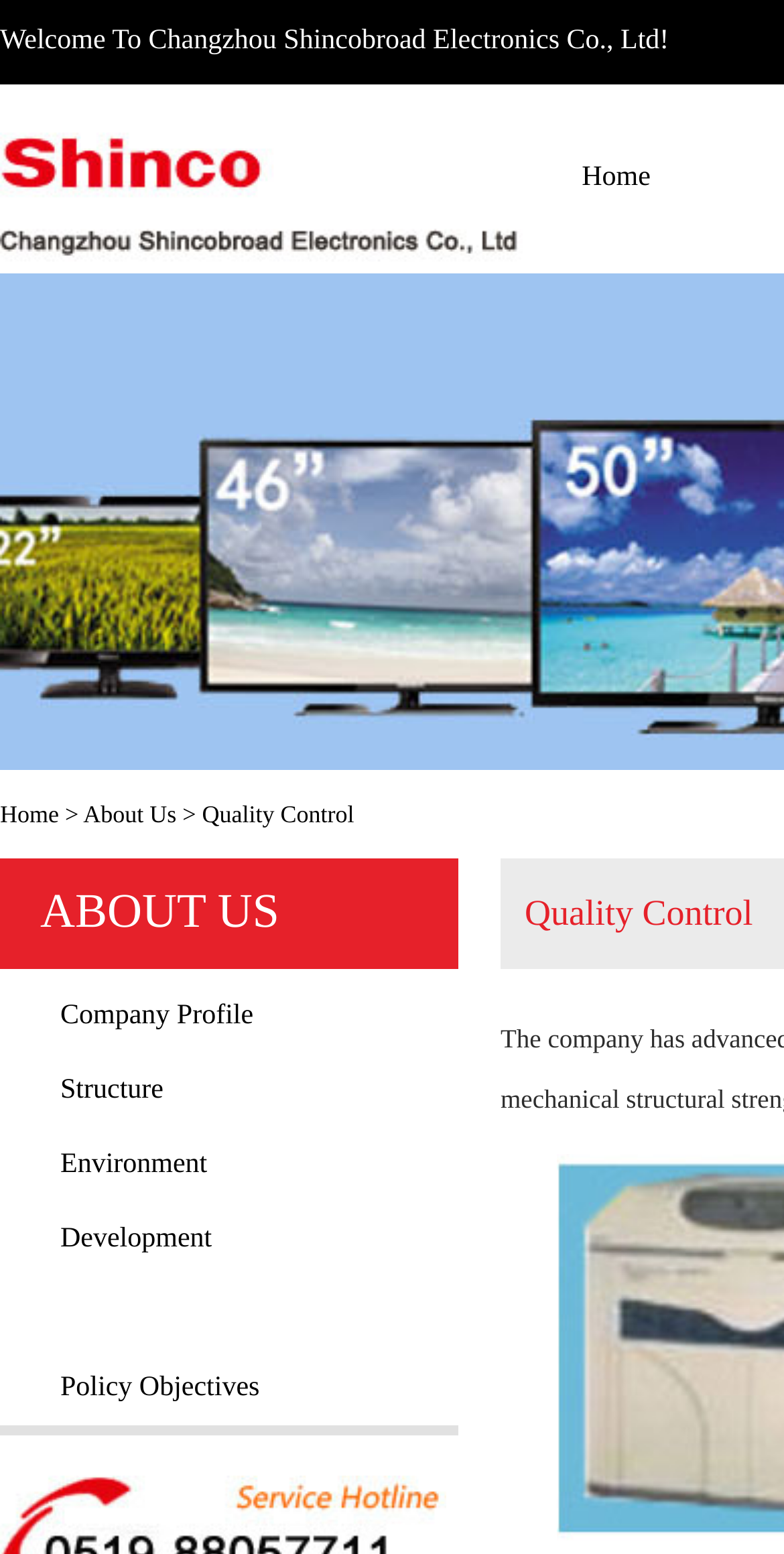Explain the features and main sections of the webpage comprehensively.

The webpage is about Changzhou Shincobroad Electronics Co., Ltd, specifically its "About Us" section. At the top, there is a welcoming message "Welcome To Changzhou Shincobroad Electronics Co., Ltd!" followed by a company logo image. To the right of the logo, there is a navigation link "Home". 

Below the logo, there is a breadcrumb navigation bar showing the current page's location as "Home > About Us > Quality Control". 

The main content area is divided into two sections. On the left, there is a menu with six links: "Company Profile", "Structure", "Environment", "Development", "Quality Control", and "Policy Objectives". These links are stacked vertically, with "Company Profile" at the top and "Policy Objectives" at the bottom.

On the right side of the menu, there is a section with a heading "ABOUT US". Below the heading, there is a subheading "Quality Control".